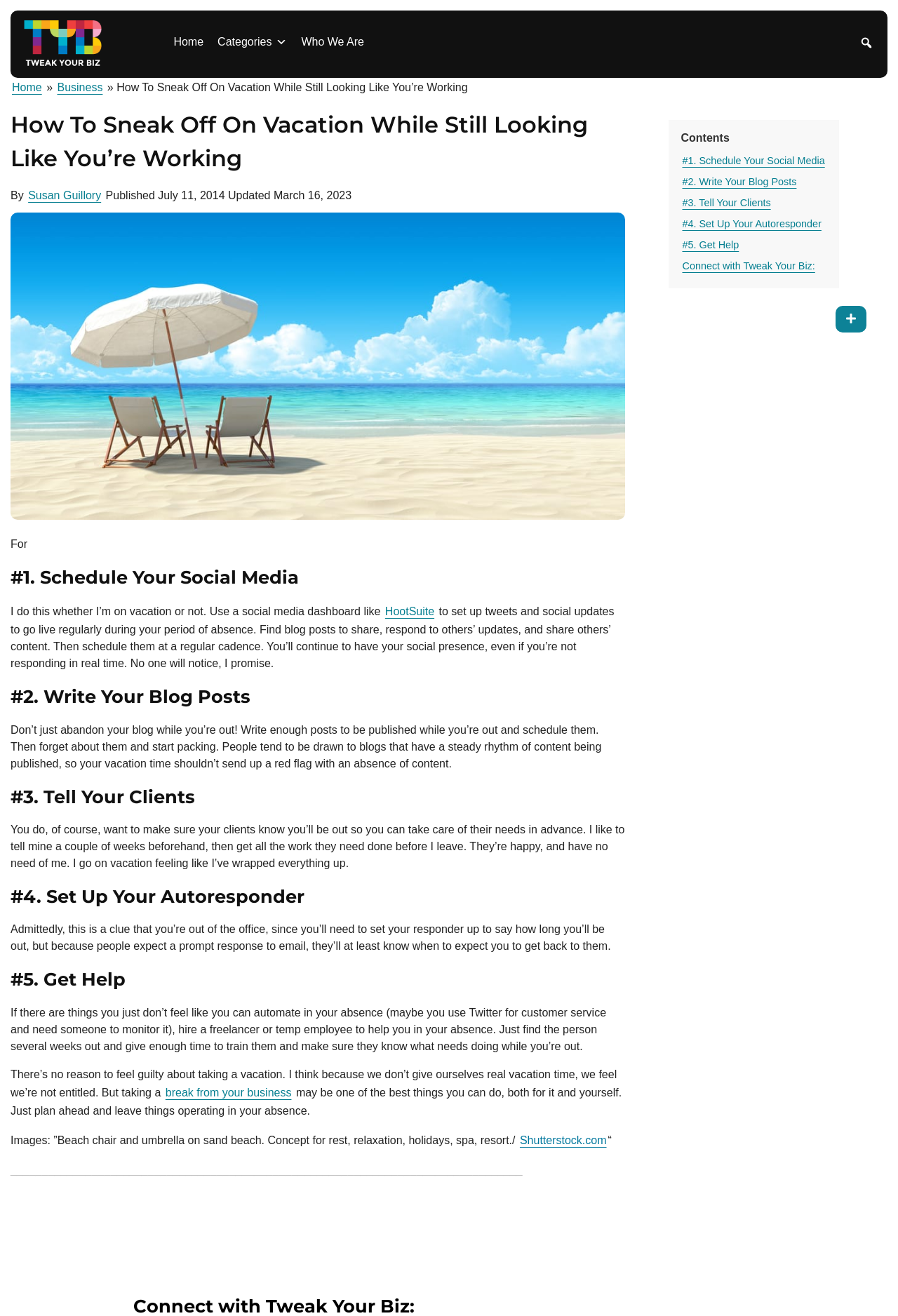Identify the bounding box coordinates of the part that should be clicked to carry out this instruction: "Show all headings".

[0.93, 0.232, 0.965, 0.253]